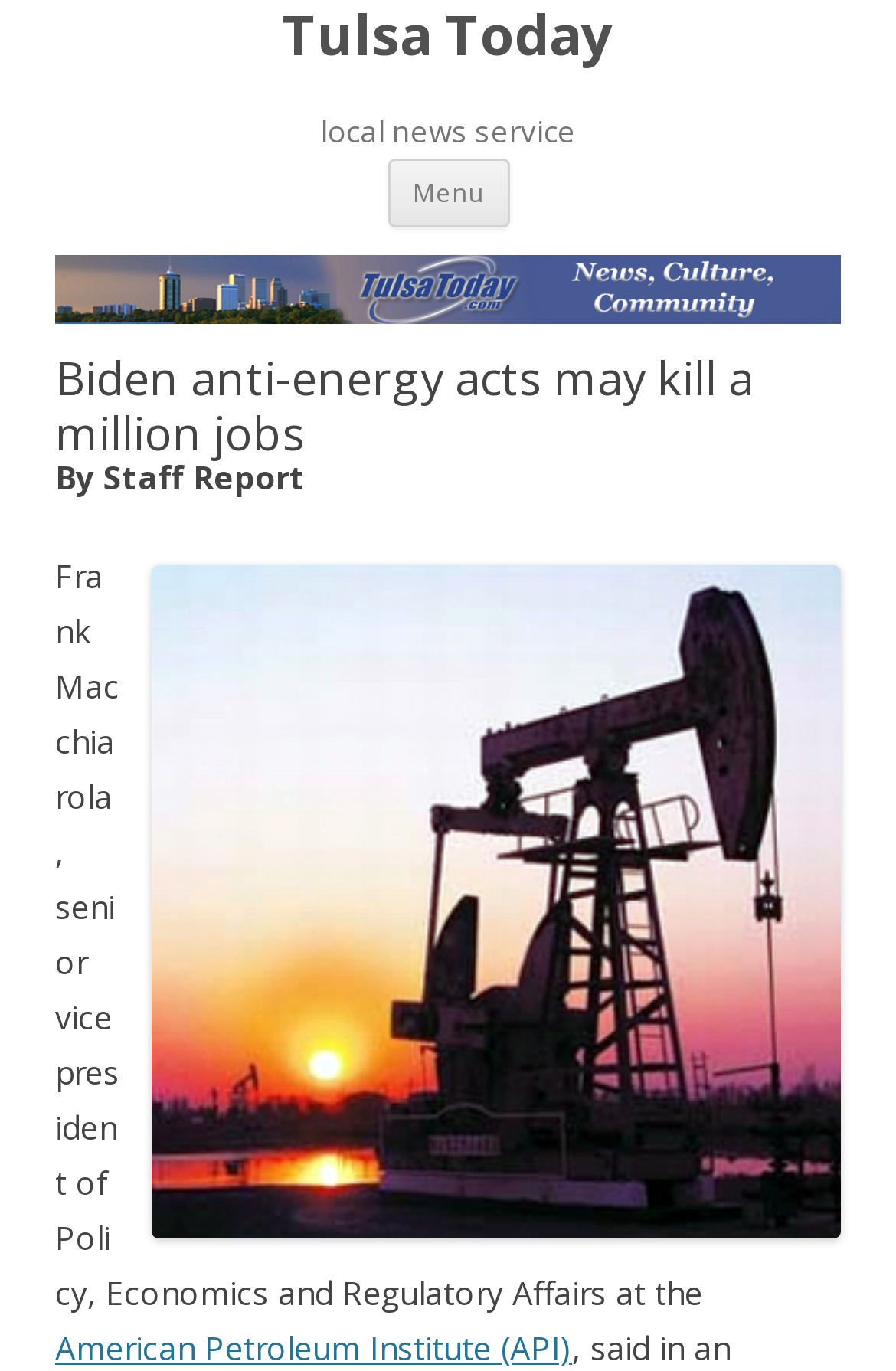Reply to the question with a single word or phrase:
Who is the senior vice president of Policy, Economics and Regulatory Affairs?

Frank Macchiarola